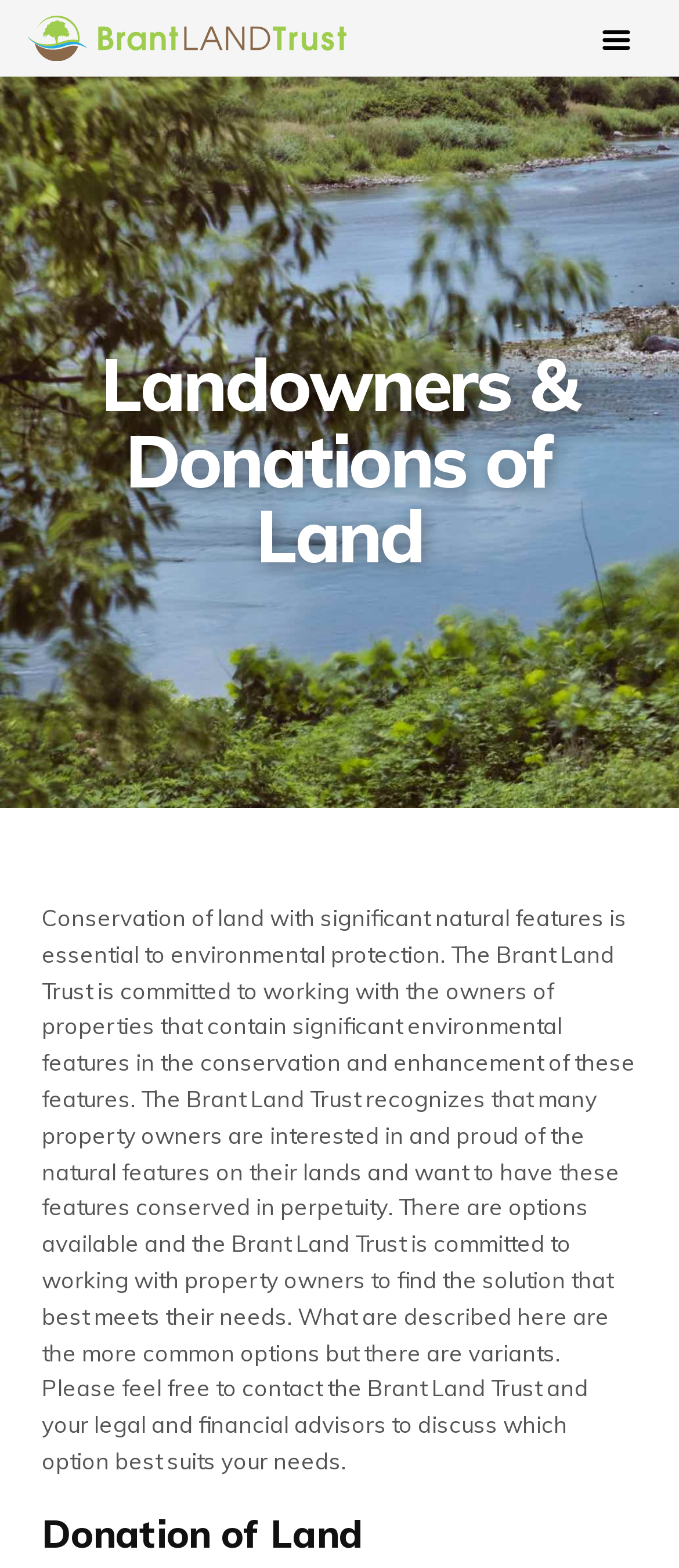Extract the bounding box coordinates of the UI element described: "Menu". Provide the coordinates in the format [left, top, right, bottom] with values ranging from 0 to 1.

[0.858, 0.004, 0.959, 0.045]